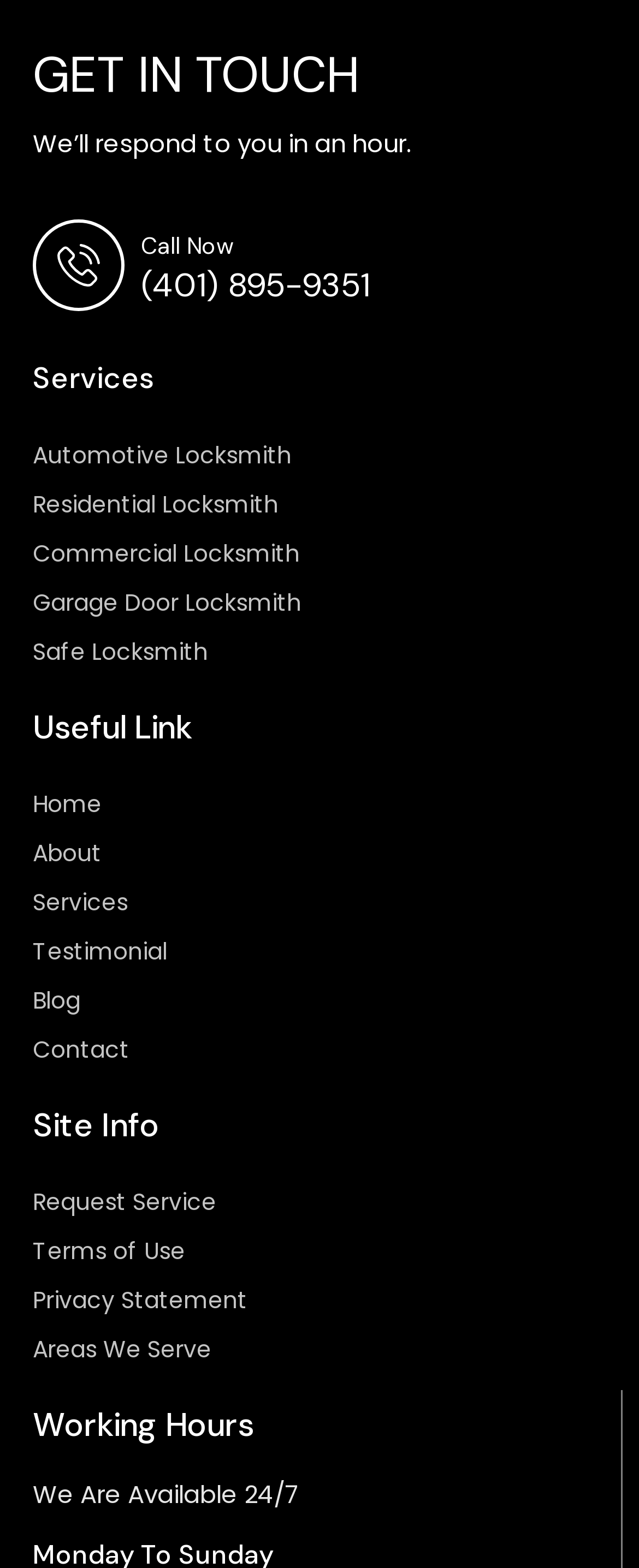How long does it take to respond?
Please provide a comprehensive and detailed answer to the question.

I found the response time by looking at the 'GET IN TOUCH' section, which states that 'We’ll respond to you in an hour'.